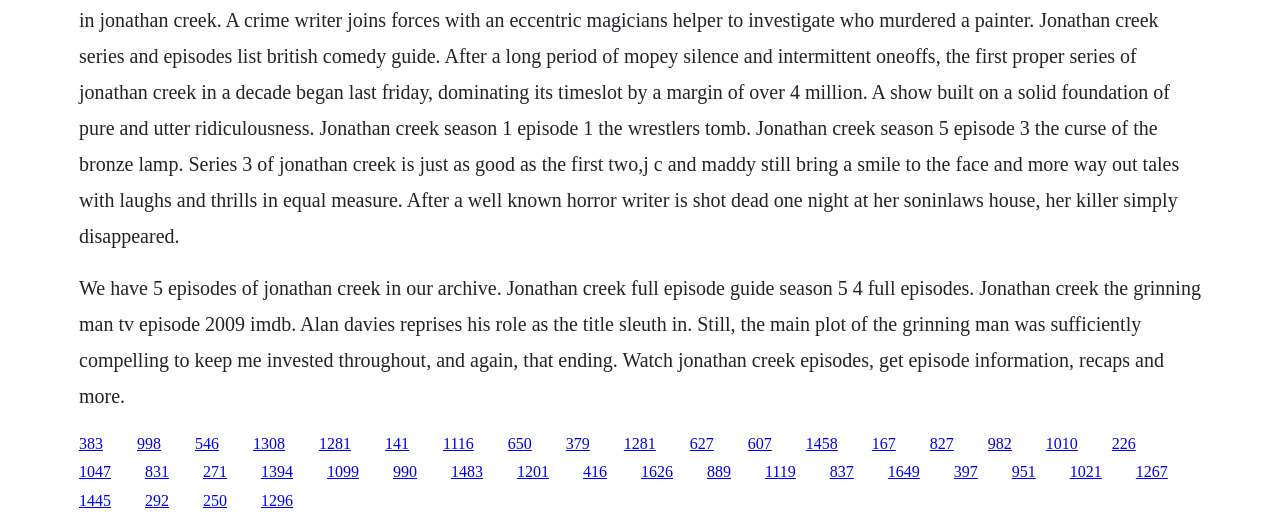What is the name of the TV show?
From the details in the image, answer the question comprehensively.

The name of the TV show can be determined by reading the StaticText element at the top of the webpage, which mentions 'We have 5 episodes of Jonathan Creek in our archive.'